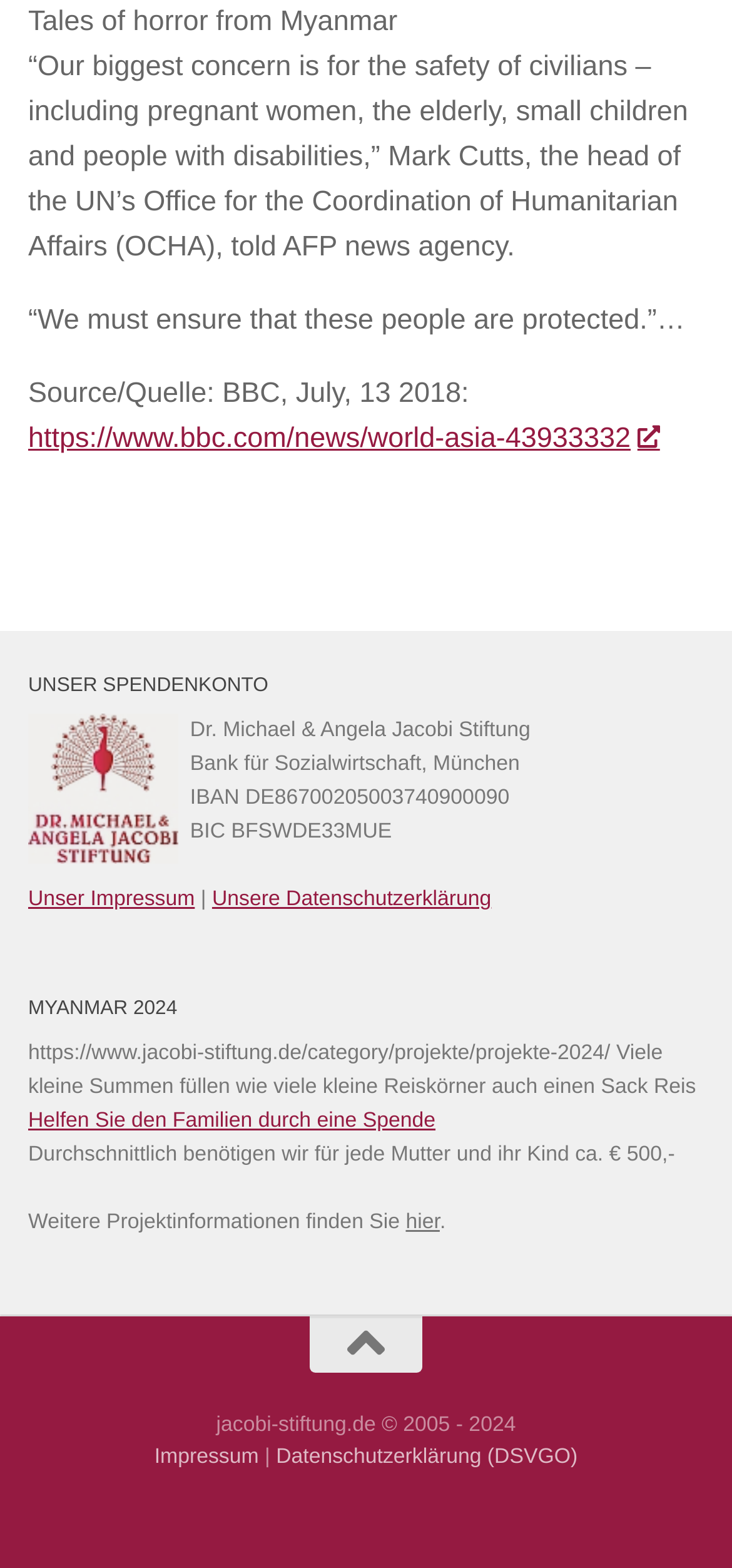Please indicate the bounding box coordinates for the clickable area to complete the following task: "Read more about Myanmar 2024". The coordinates should be specified as four float numbers between 0 and 1, i.e., [left, top, right, bottom].

[0.038, 0.632, 0.962, 0.654]